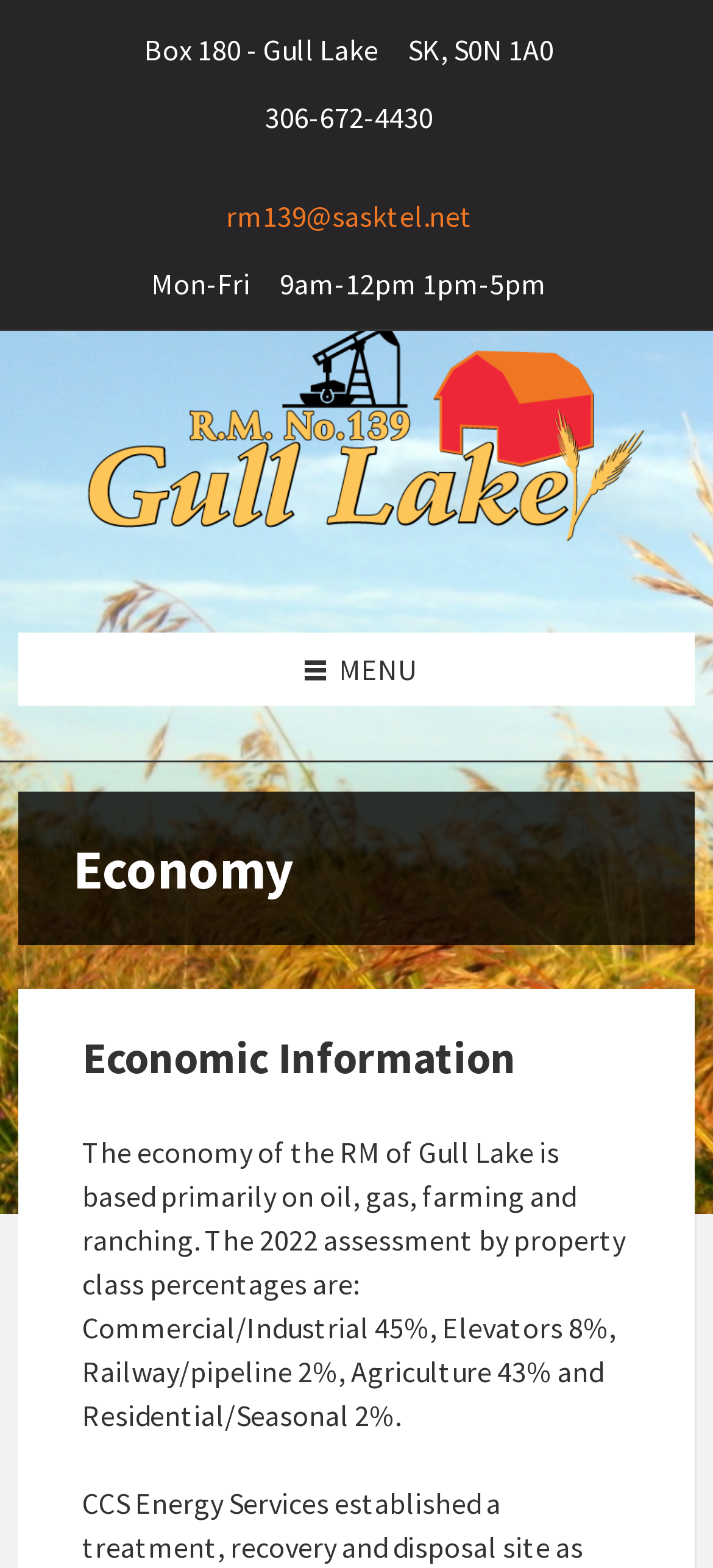Based on the image, please respond to the question with as much detail as possible:
What percentage of the RM of Gull Lake's economy is based on agriculture?

I found the information about the economy by reading the static text element with bounding box coordinates [0.115, 0.723, 0.877, 0.914]. This element contains a paragraph of text that mentions the percentage of the economy based on agriculture, which is 43%.